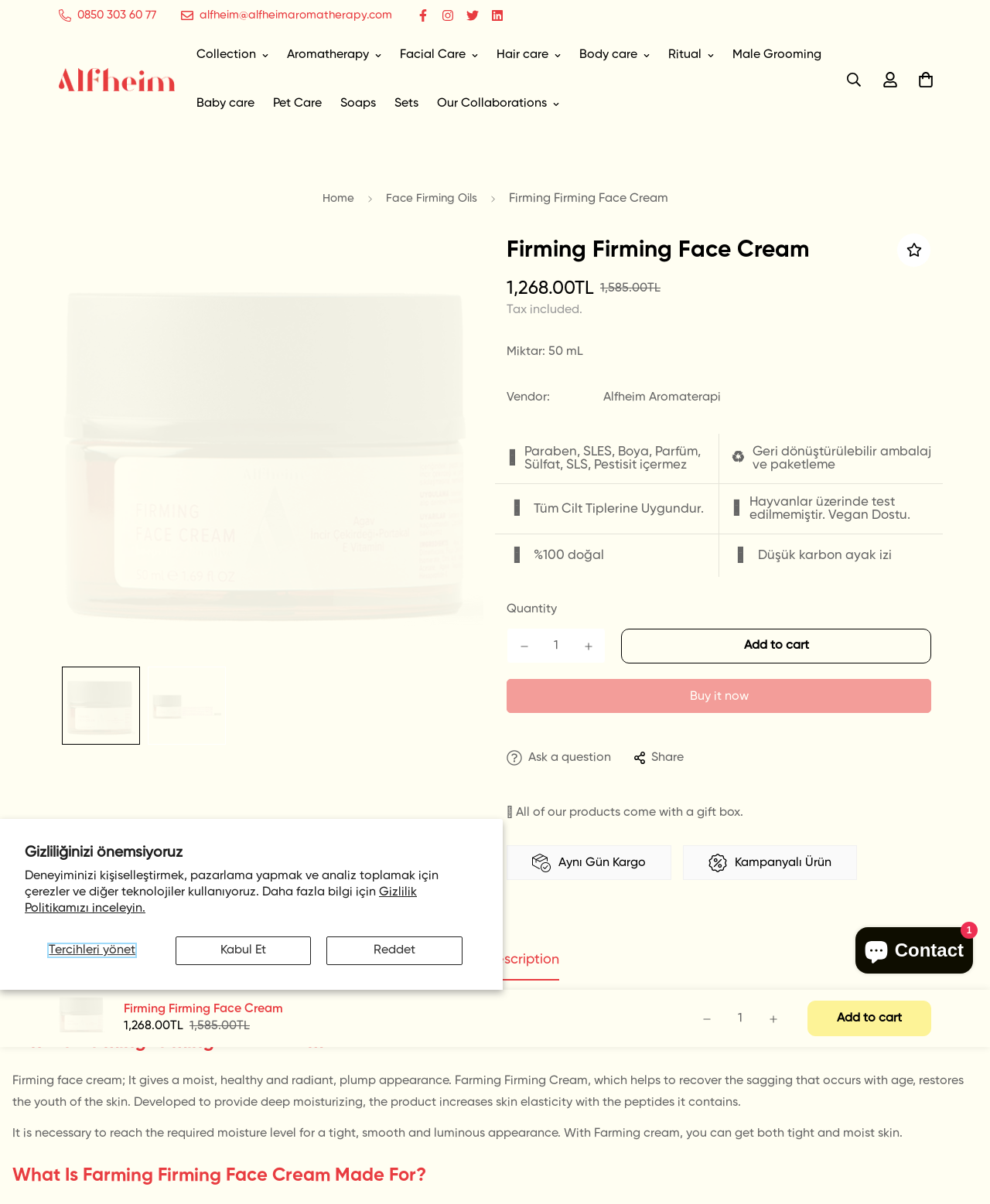Please locate the bounding box coordinates of the element that should be clicked to complete the given instruction: "Click the phone number link".

[0.047, 0.006, 0.17, 0.02]